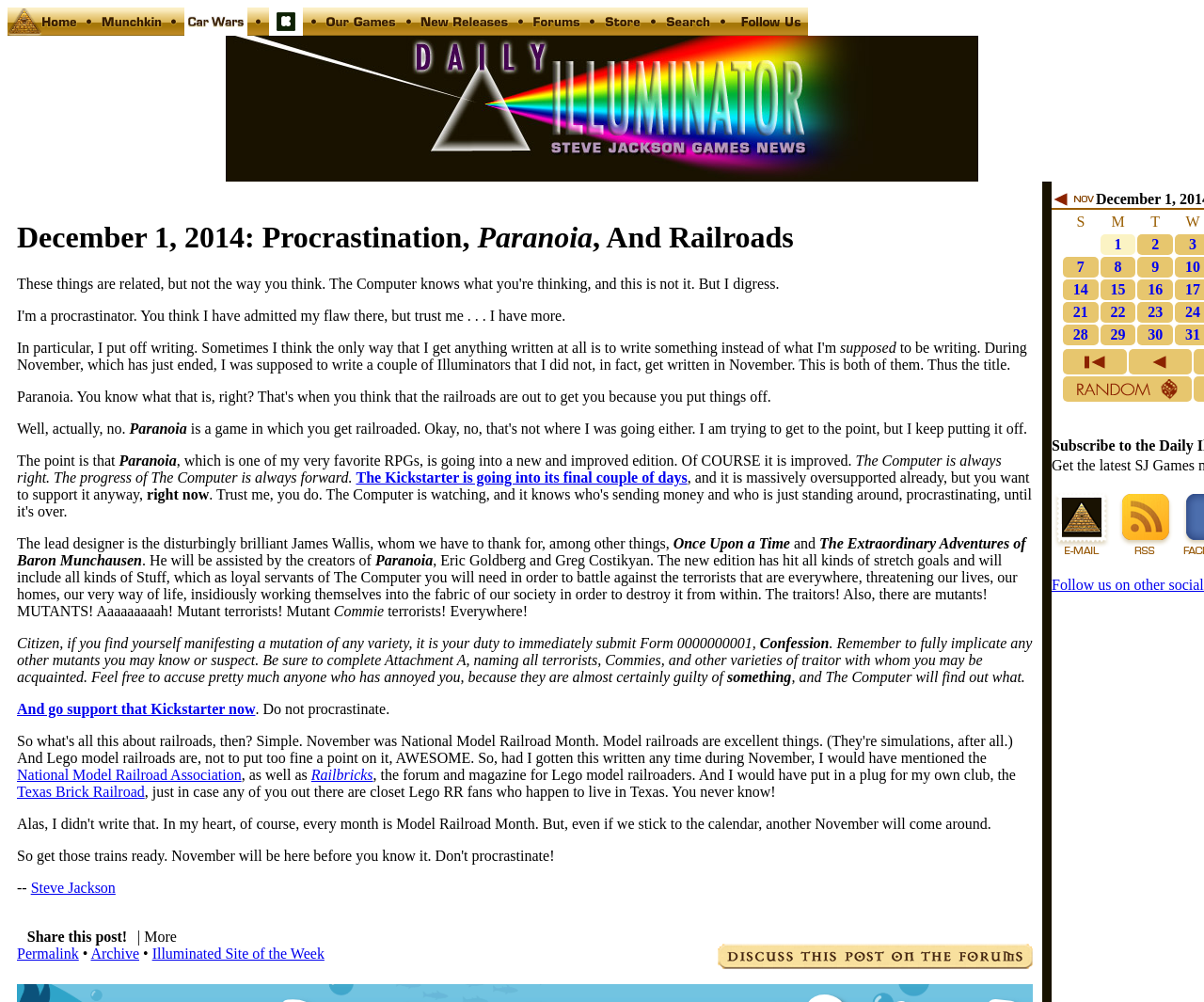Given the description Illuminated Site of the Week, predict the bounding box coordinates of the UI element. Ensure the coordinates are in the format (top-left x, top-left y, bottom-right x, bottom-right y) and all values are between 0 and 1.

[0.126, 0.944, 0.269, 0.96]